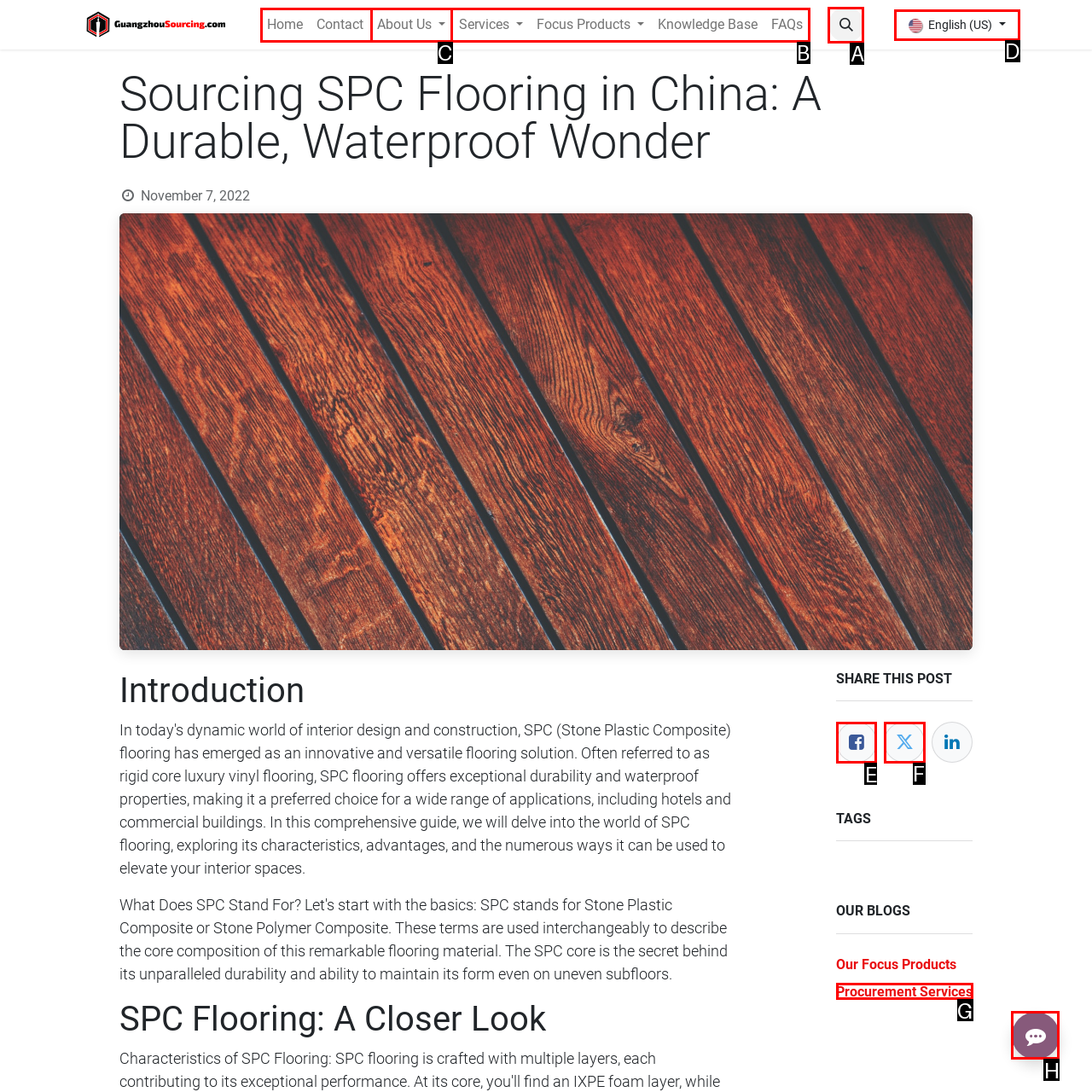Choose the UI element you need to click to carry out the task: Click on the link to Tods Omotesando Building.
Respond with the corresponding option's letter.

None